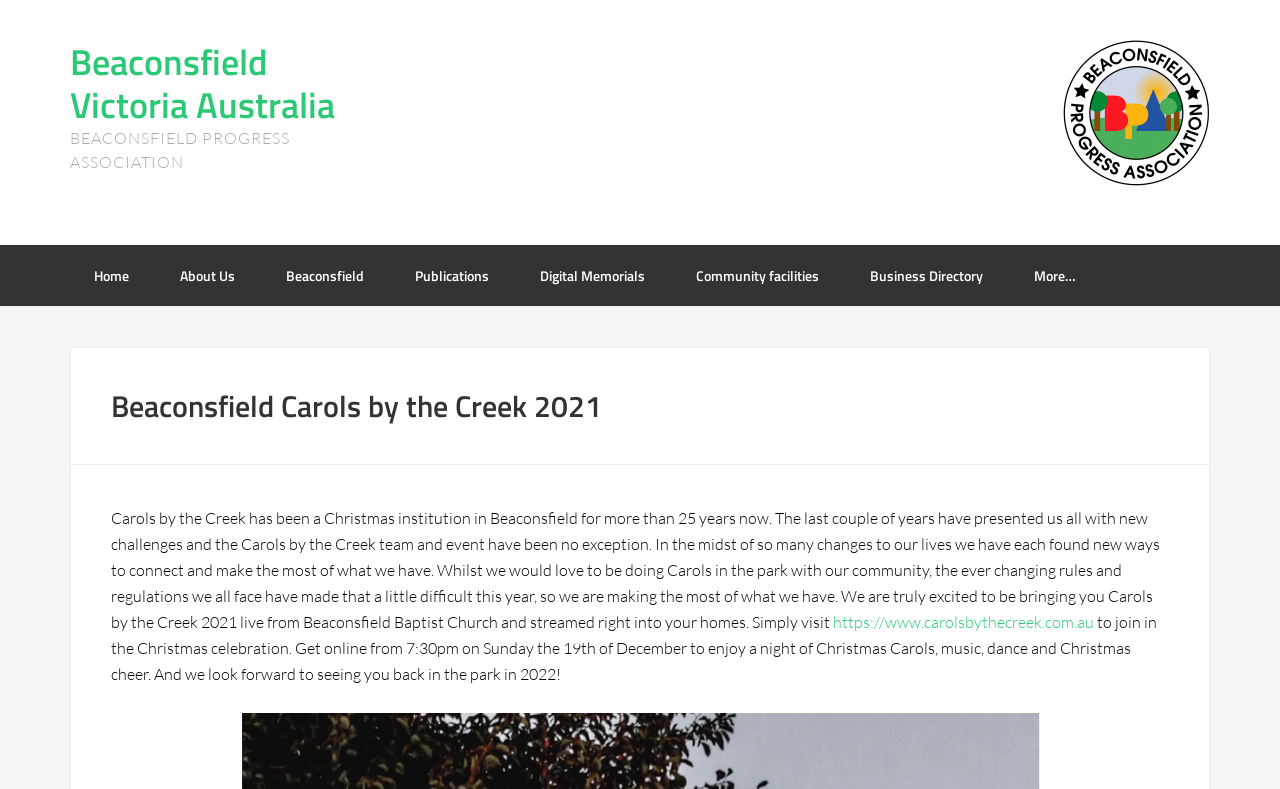Locate the bounding box coordinates of the area to click to fulfill this instruction: "Visit Carols by the Creek website". The bounding box should be presented as four float numbers between 0 and 1, in the order [left, top, right, bottom].

[0.651, 0.776, 0.855, 0.801]